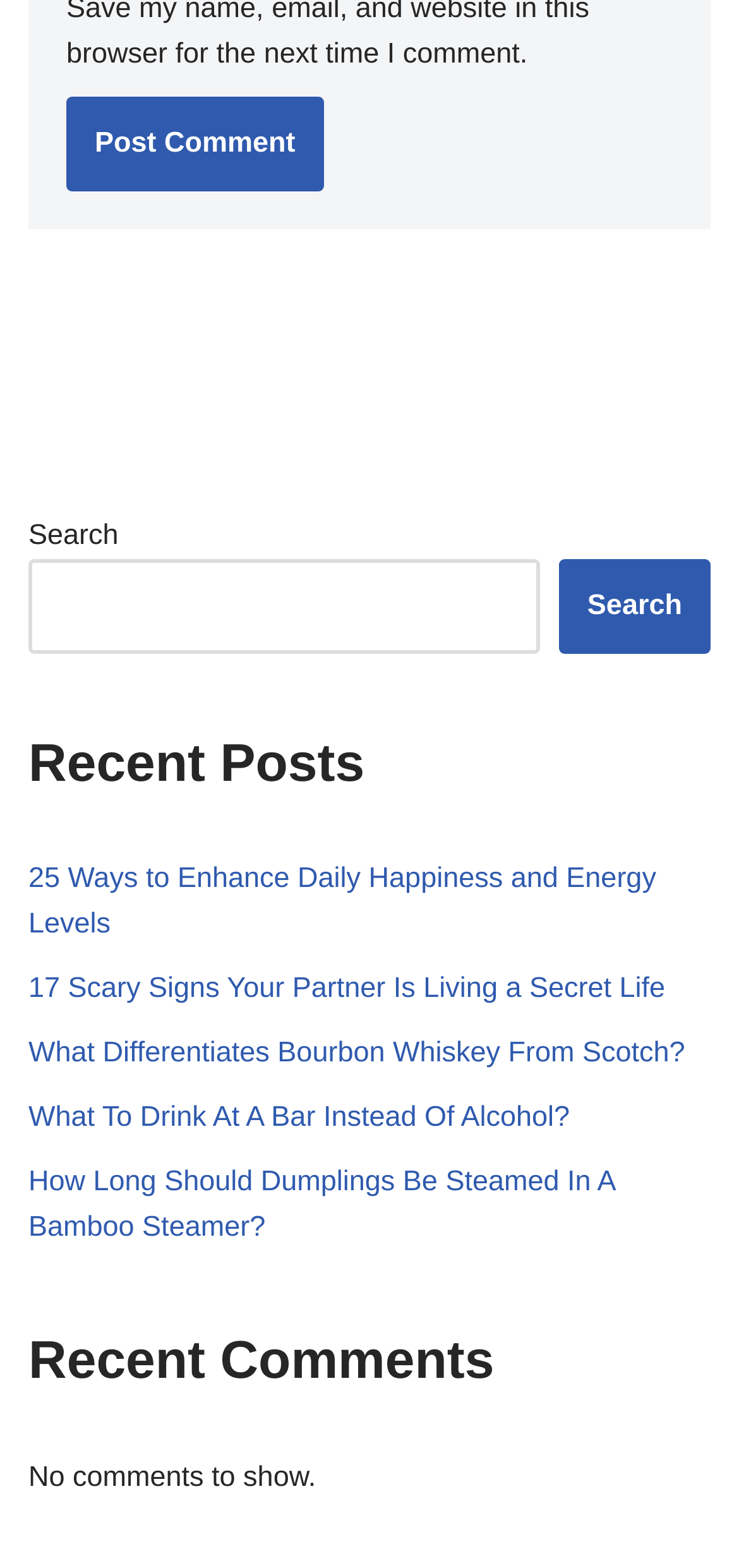Please determine the bounding box coordinates of the section I need to click to accomplish this instruction: "Read the article '25 Ways to Enhance Daily Happiness and Energy Levels'".

[0.038, 0.55, 0.888, 0.599]